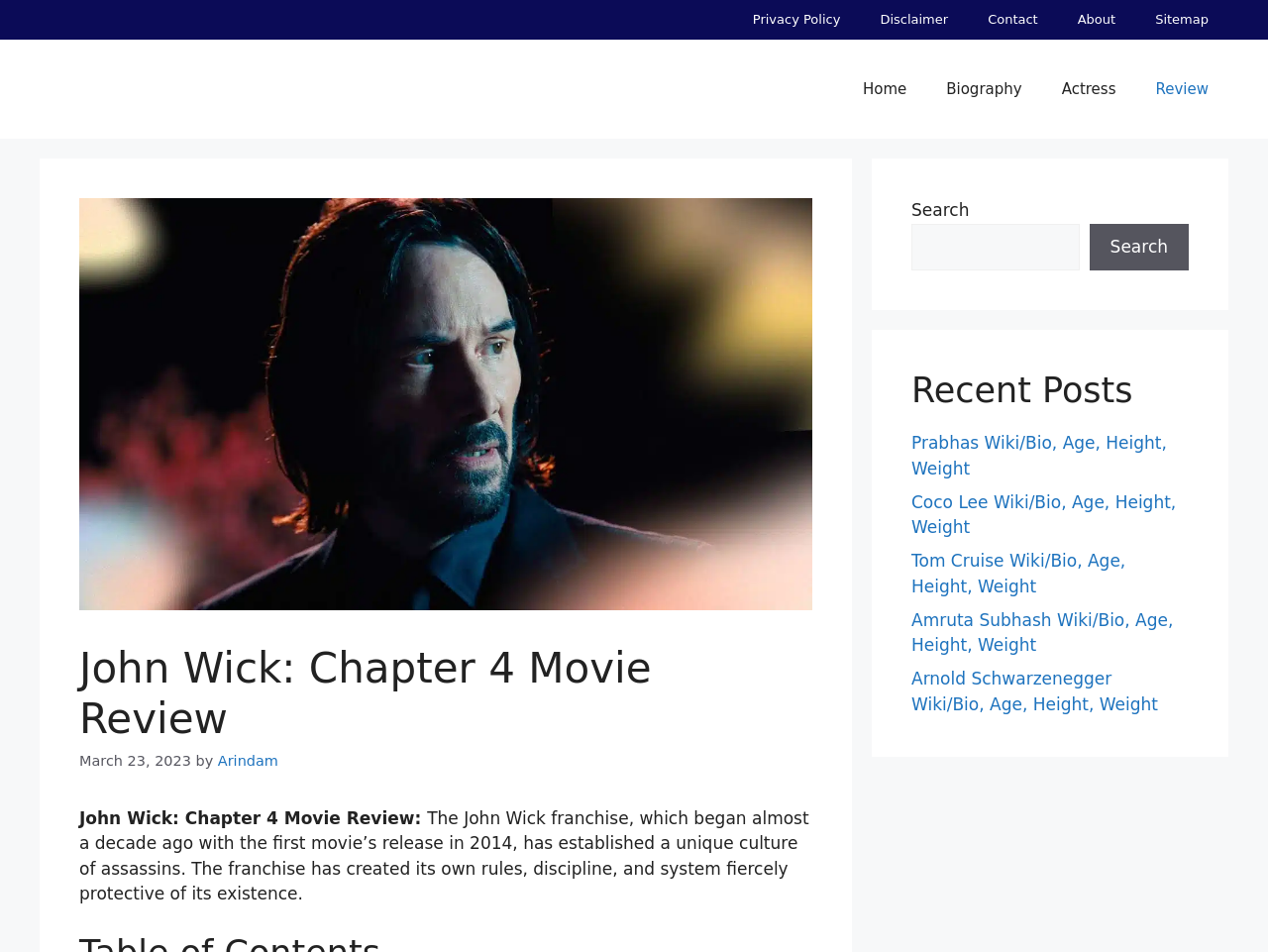Please locate the bounding box coordinates of the region I need to click to follow this instruction: "Read the 'John Wick: Chapter 4 Movie Review'".

[0.062, 0.677, 0.641, 0.782]